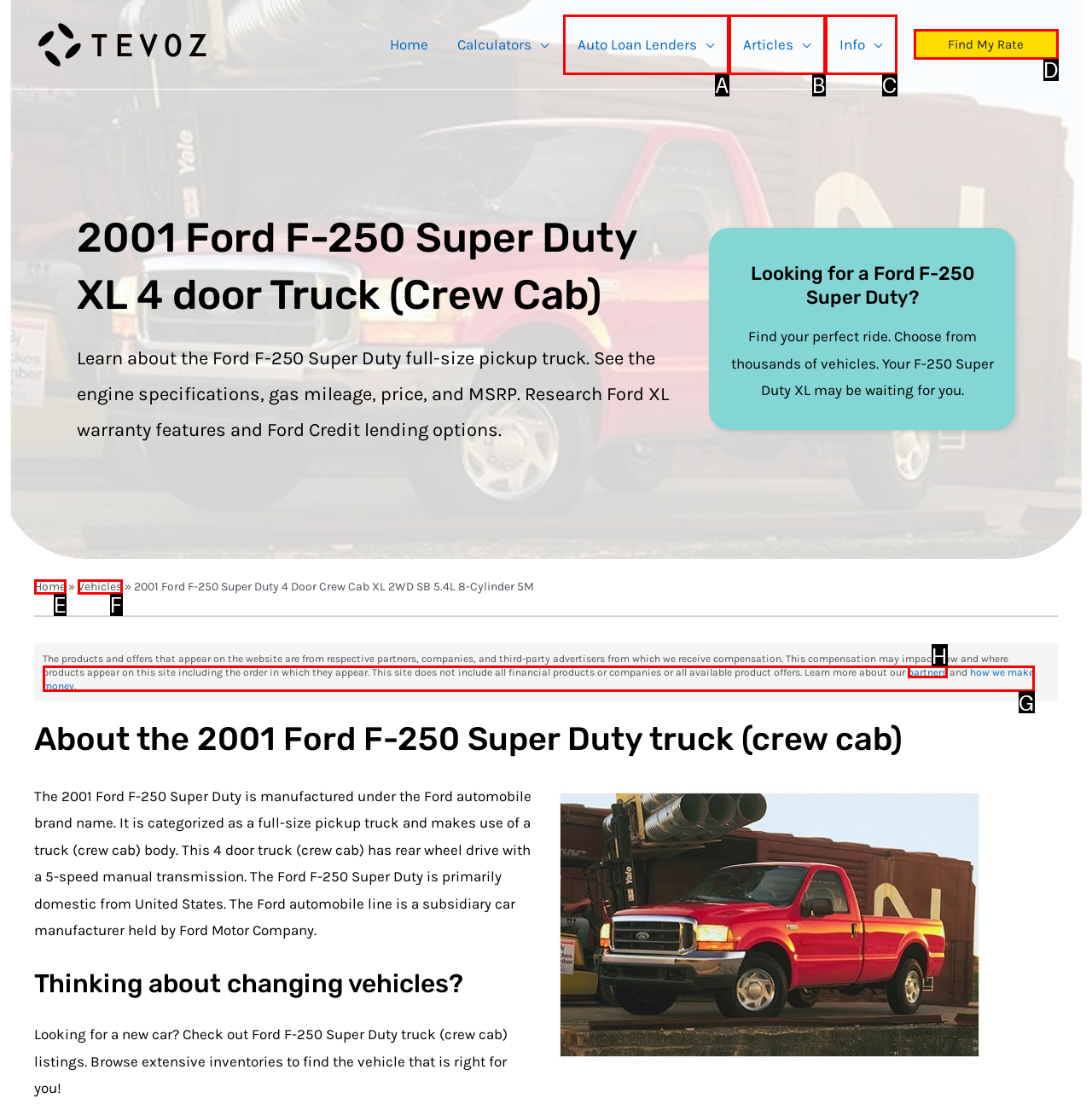Find the option that fits the given description: Find My Rate
Answer with the letter representing the correct choice directly.

D